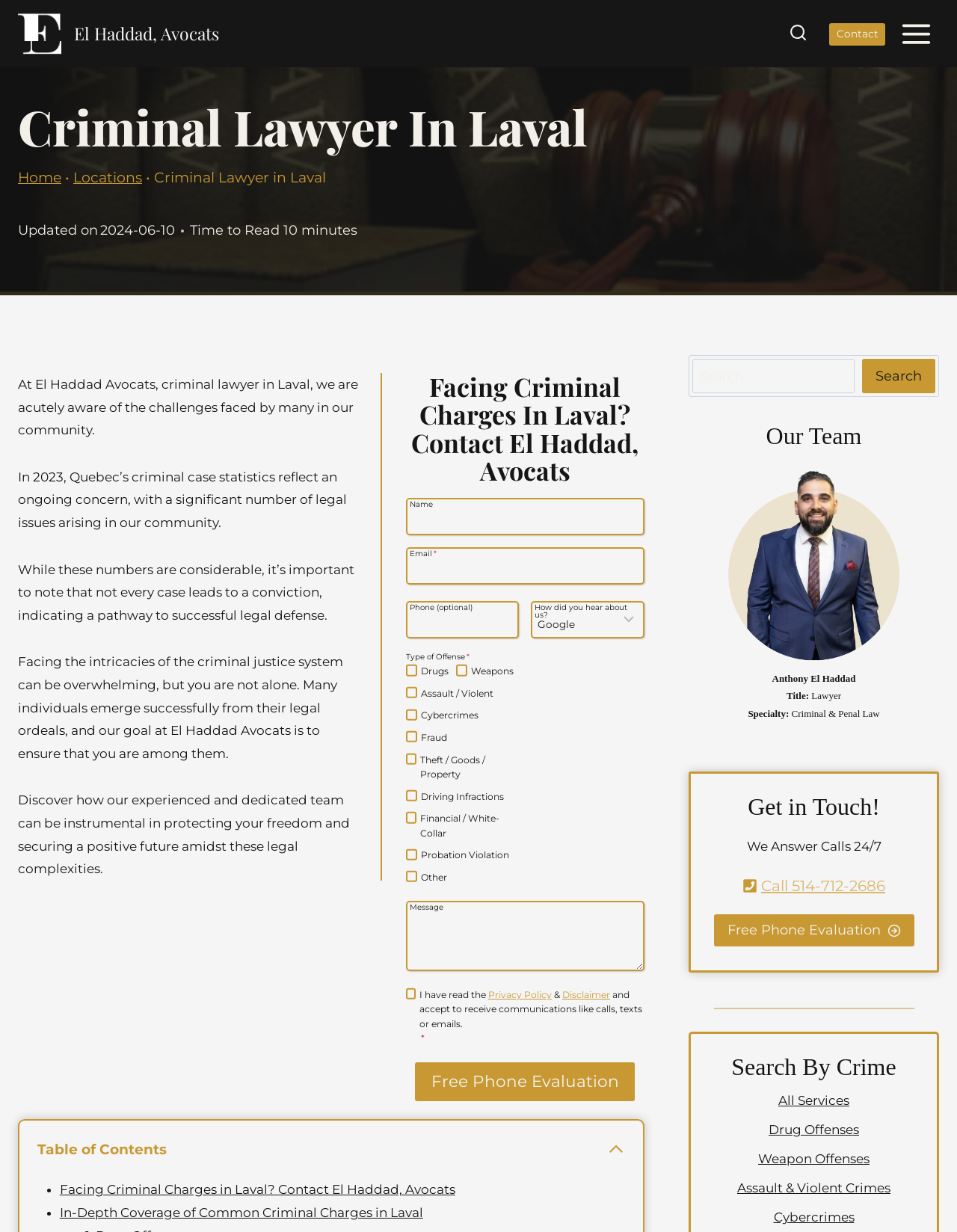Identify the bounding box coordinates of the part that should be clicked to carry out this instruction: "Open the menu".

[0.933, 0.01, 0.981, 0.044]